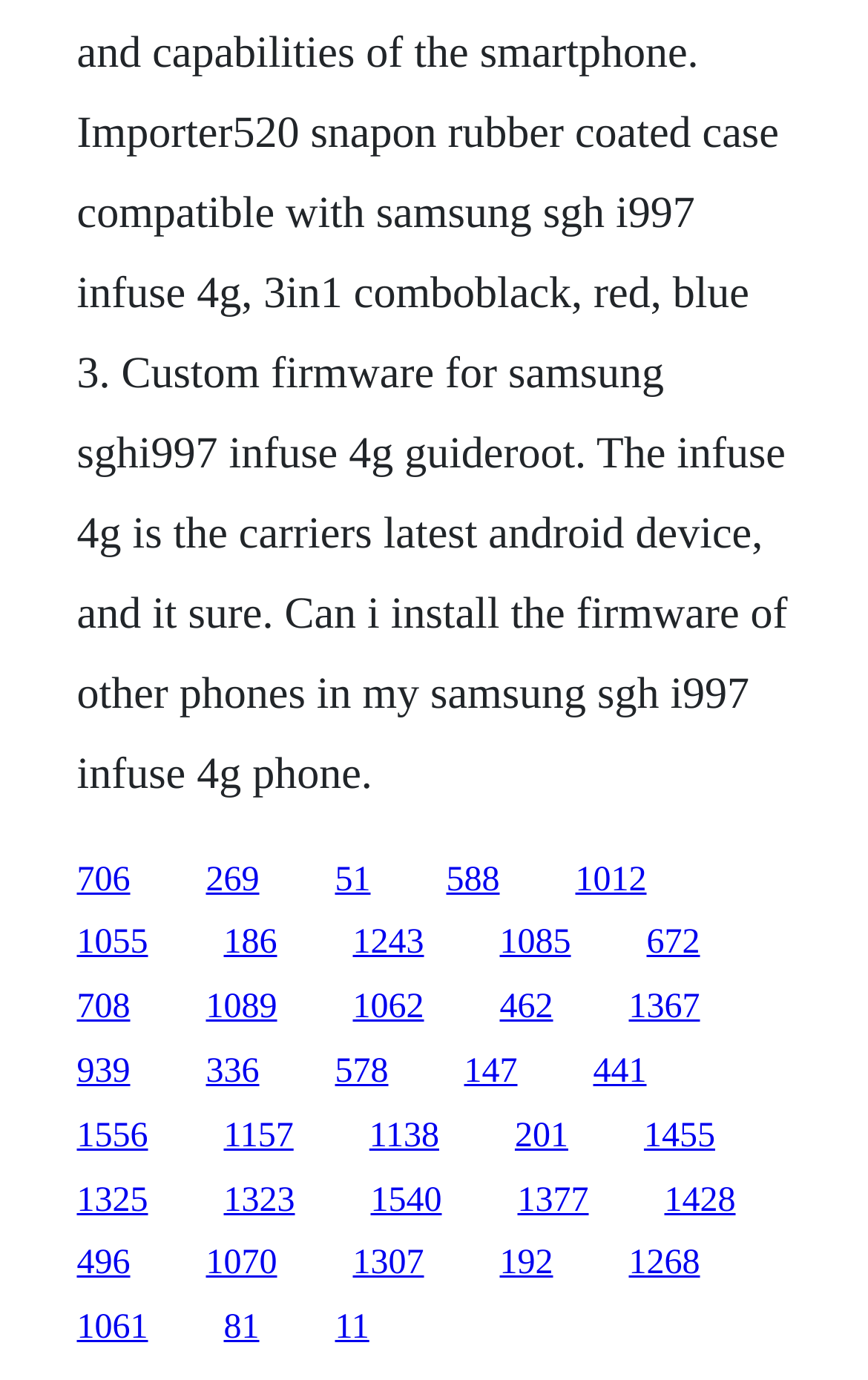Can you show the bounding box coordinates of the region to click on to complete the task described in the instruction: "click the first link"?

[0.088, 0.624, 0.15, 0.651]